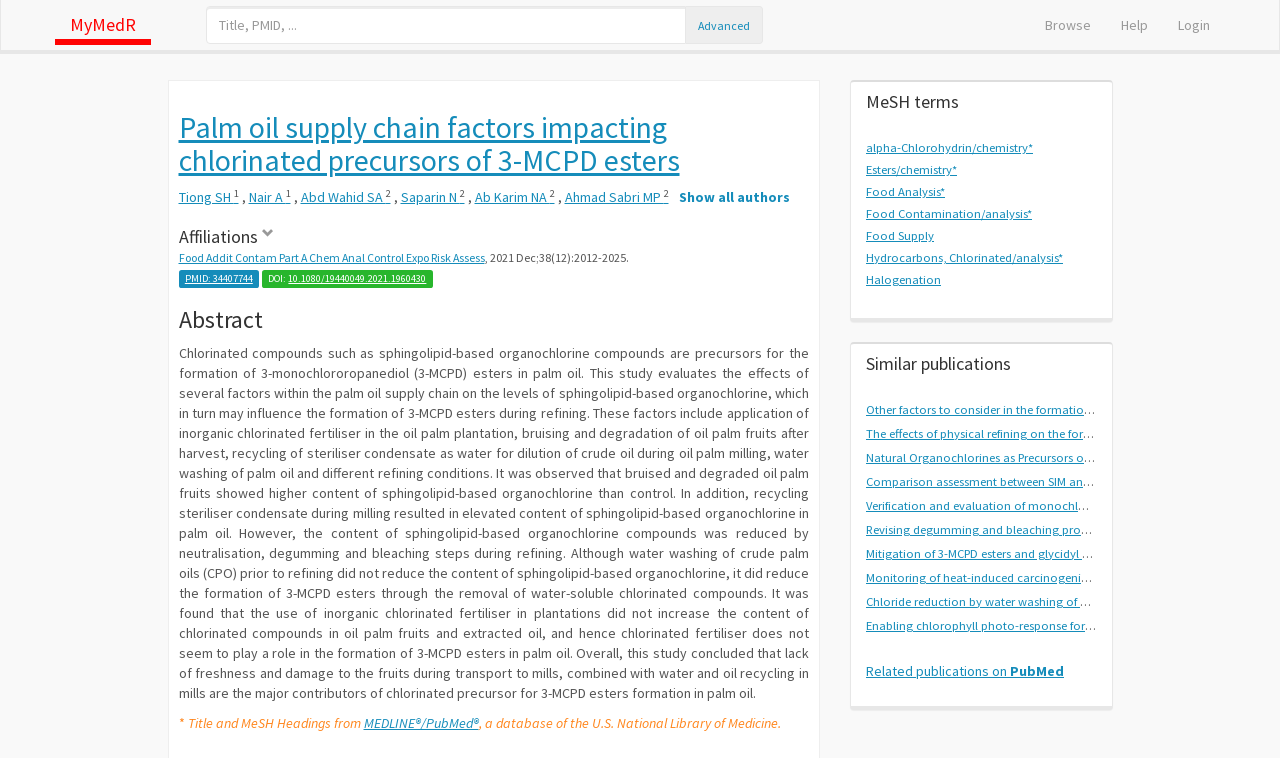Could you highlight the region that needs to be clicked to execute the instruction: "Check the affiliations of the authors"?

[0.139, 0.273, 0.632, 0.326]